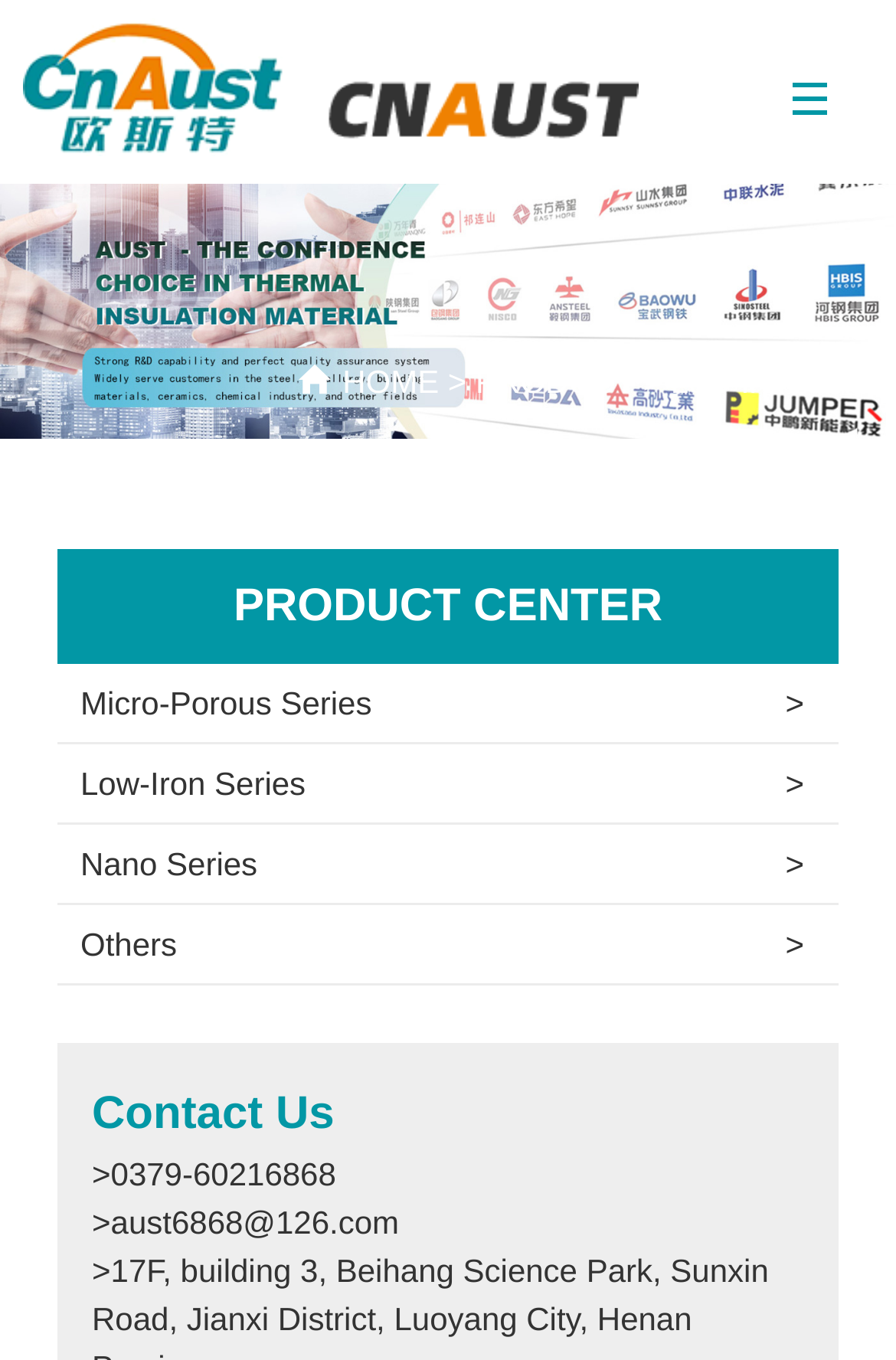Locate the bounding box of the UI element described by: ">Others" in the given webpage screenshot.

[0.064, 0.666, 0.936, 0.724]